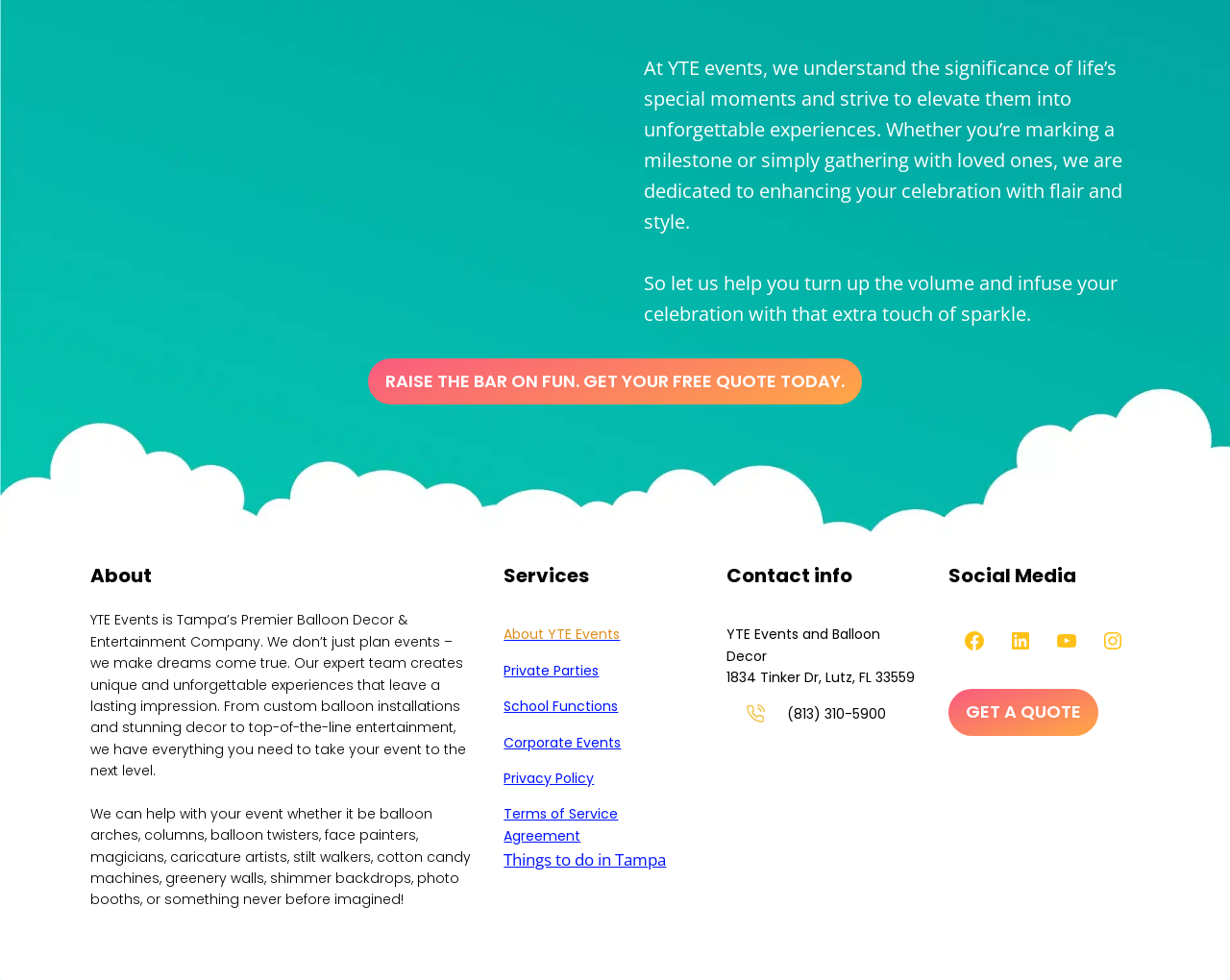Respond concisely with one word or phrase to the following query:
What is the phone number of the company?

(813) 310-5900